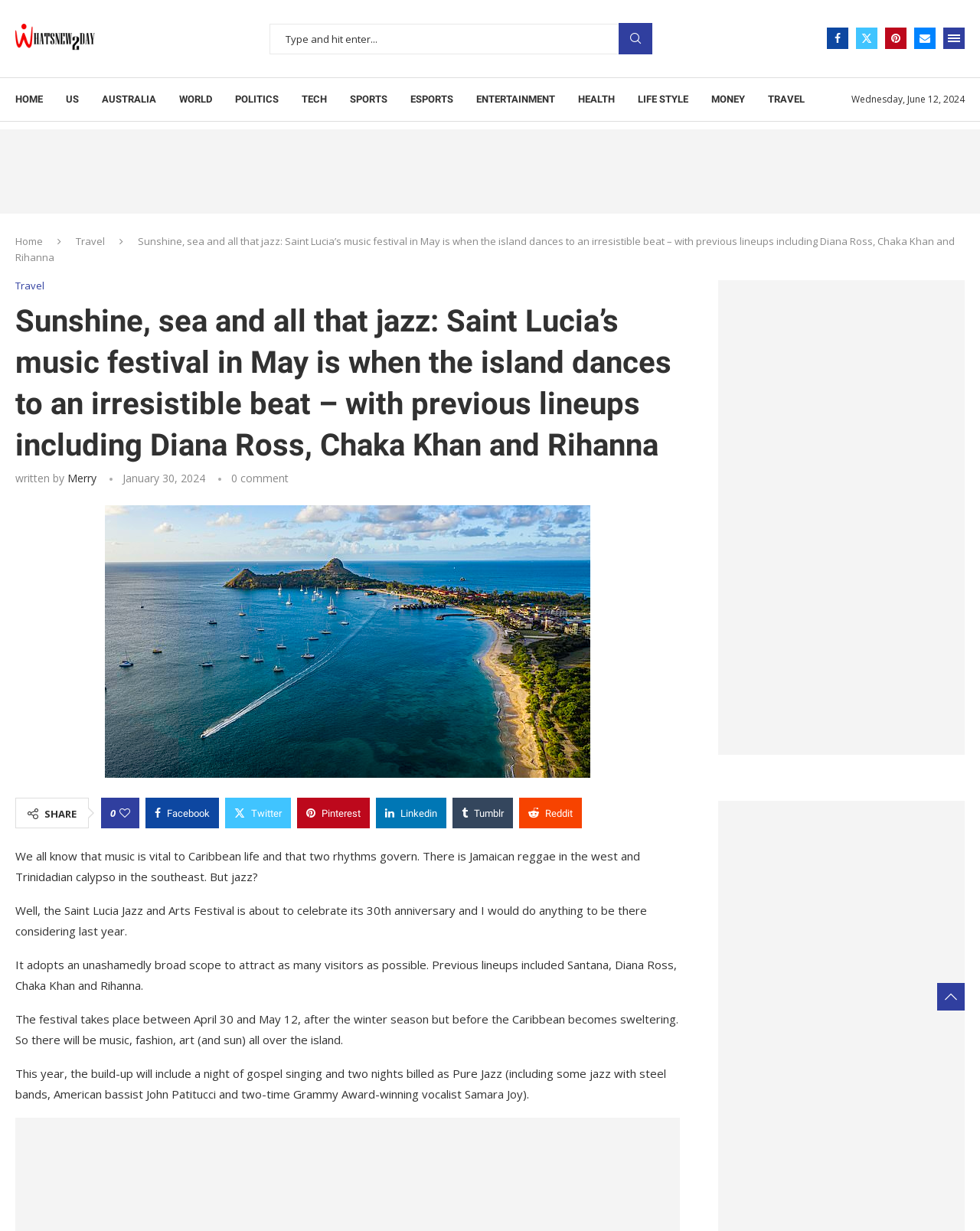Using the element description: "aria-label="Facebook"", determine the bounding box coordinates for the specified UI element. The coordinates should be four float numbers between 0 and 1, [left, top, right, bottom].

[0.844, 0.023, 0.866, 0.04]